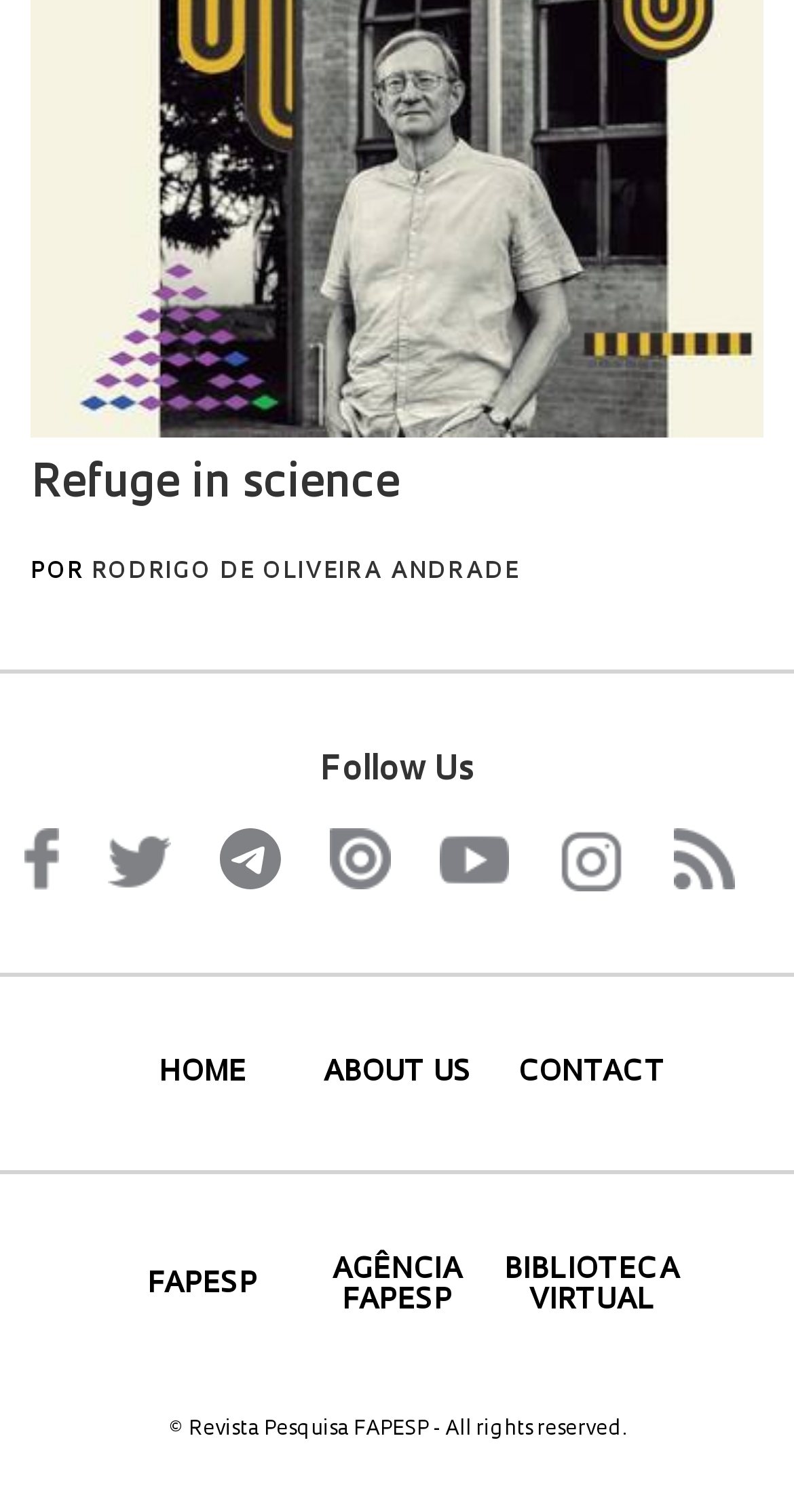Please determine the bounding box coordinates of the area that needs to be clicked to complete this task: 'Start personalizing news feed'. The coordinates must be four float numbers between 0 and 1, formatted as [left, top, right, bottom].

None